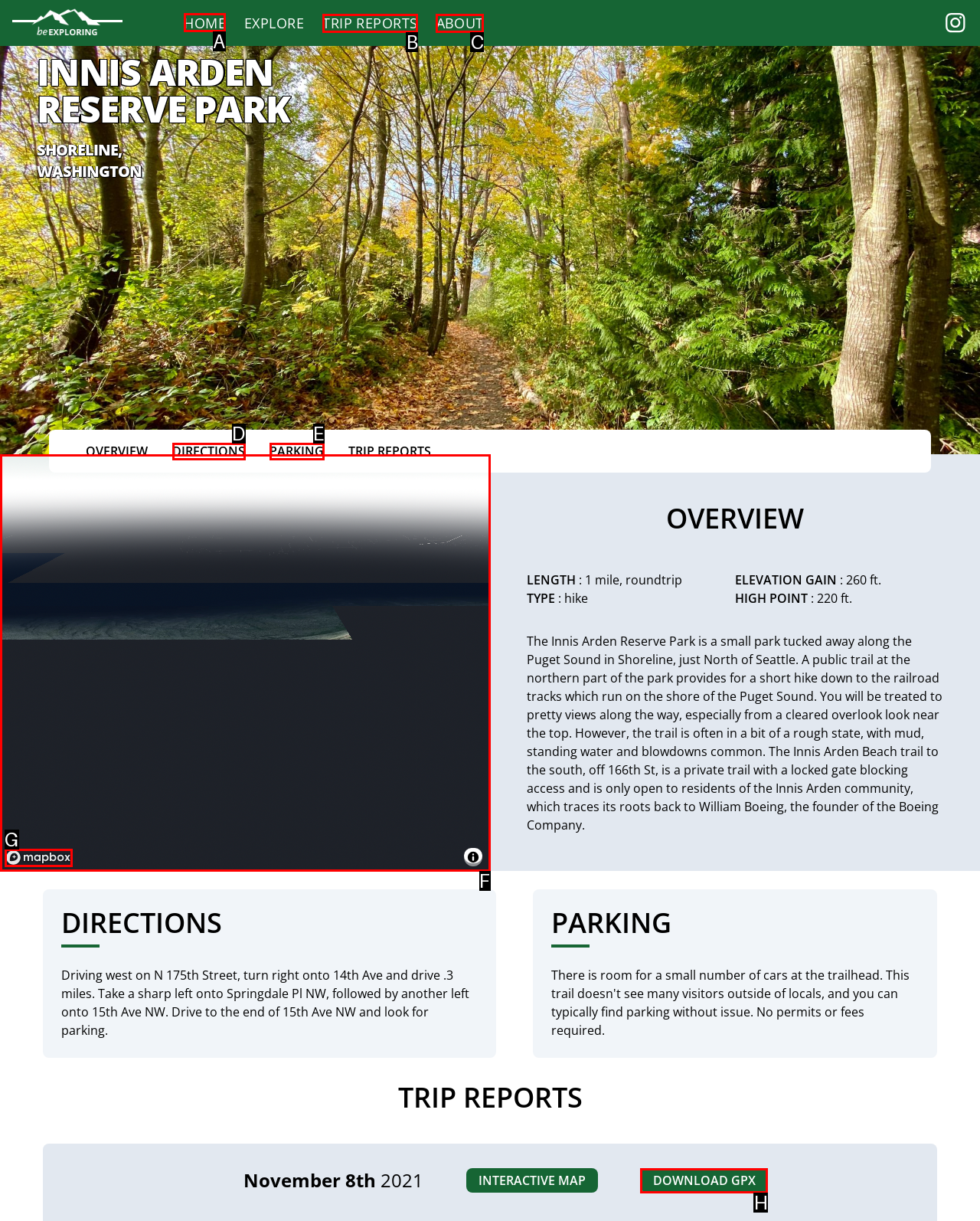Identify the HTML element to click to execute this task: Click the HOME link Respond with the letter corresponding to the proper option.

A